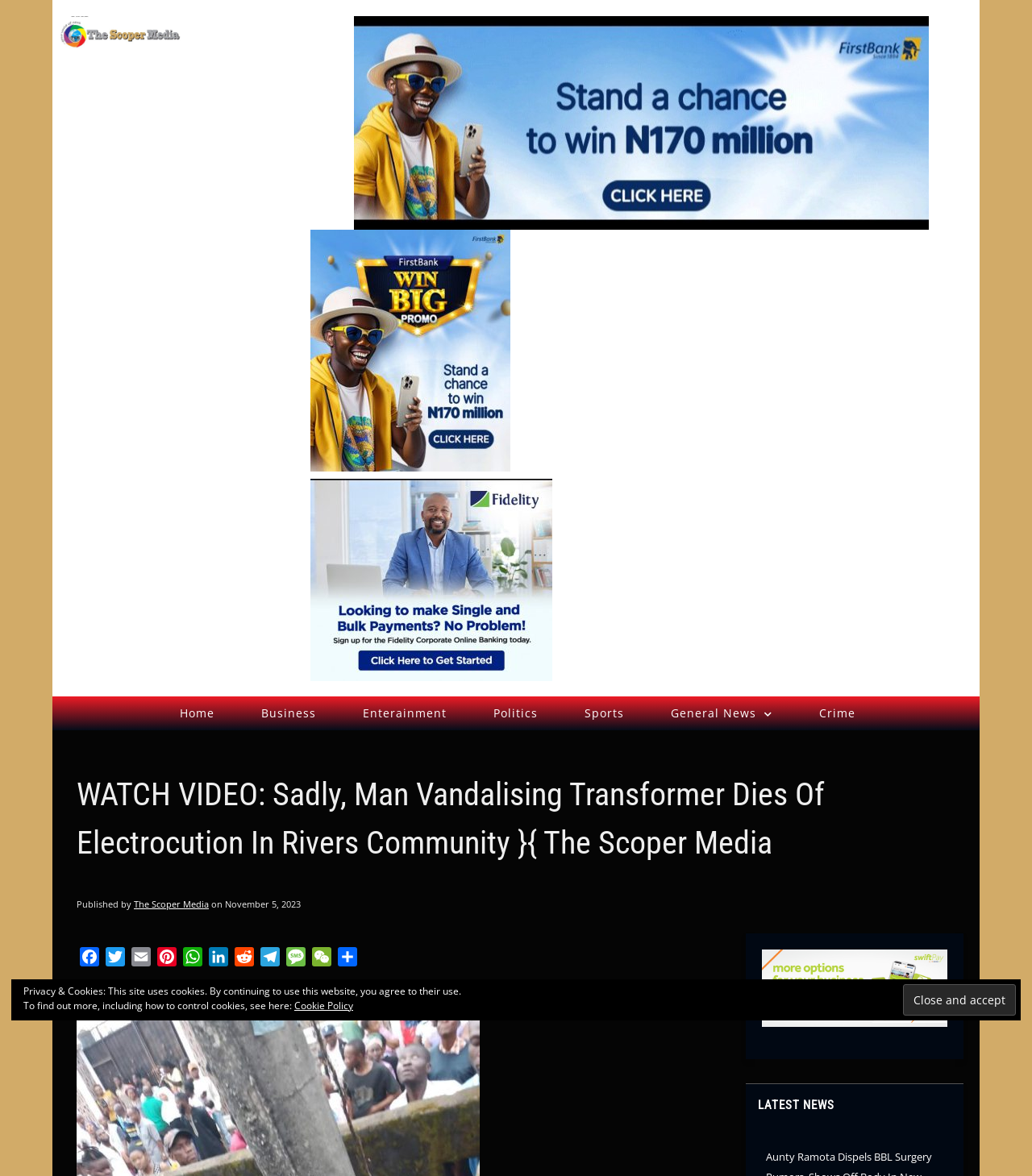Produce an extensive caption that describes everything on the webpage.

The webpage appears to be a news article page from The Scoper Media. At the top left, there is a logo of The Scoper Media, which is an image with a link to the website's homepage. Below the logo, there is a horizontal navigation menu with links to different sections of the website, including Home, Business, Entertainment, Politics, Sports, and General News.

The main content of the page is a news article with a heading that reads "WATCH VIDEO: Sadly, Man Vandalising Transformer Dies Of Electrocution In Rivers Community". The article is published by The Scoper Media and has a publication date of November 5, 2023. Below the heading, there are social media sharing links, including Facebook, Twitter, Email, and others.

To the right of the article, there is a large link with a blank text, which may be an advertisement or a call-to-action button. Below the article, there is a section with the heading "LATEST NEWS", which may contain a list of recent news articles.

At the bottom of the page, there is a notification bar with a button to "Close and accept" cookies, along with a message about the website's cookie policy and a link to learn more about it.